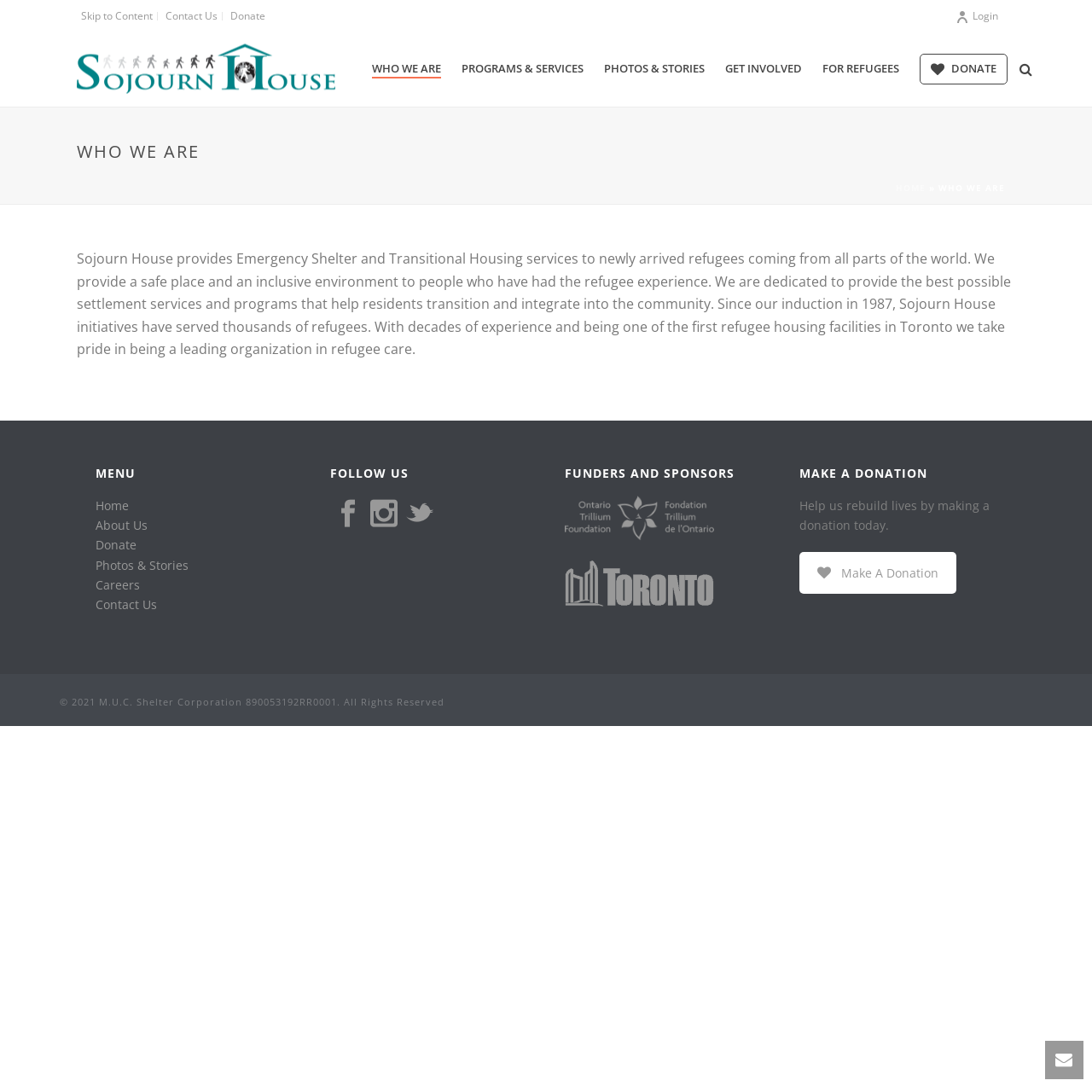Point out the bounding box coordinates of the section to click in order to follow this instruction: "Click on the 'Donate' button".

[0.207, 0.011, 0.247, 0.019]